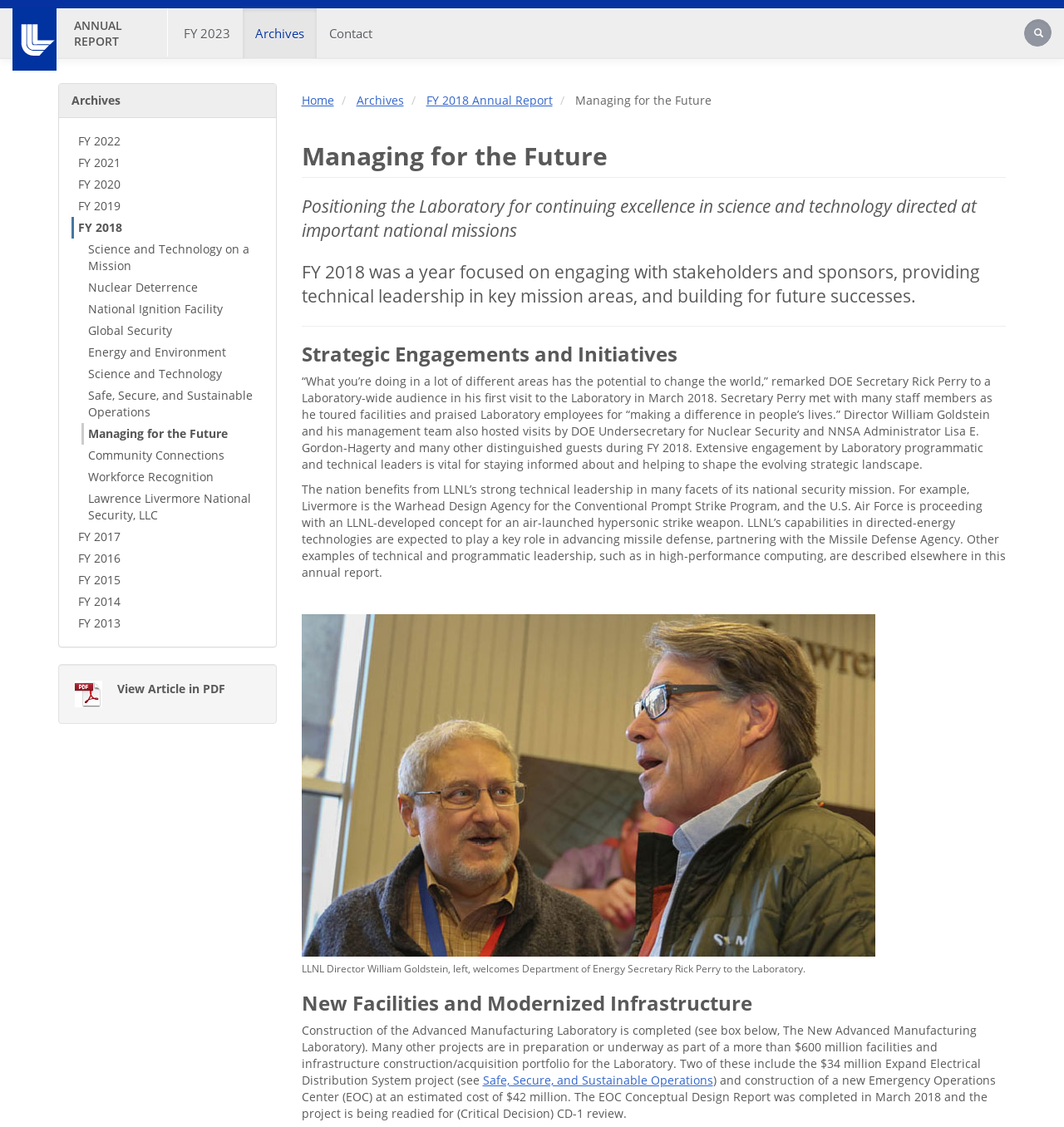Locate the bounding box coordinates of the clickable region necessary to complete the following instruction: "Go to the 'Archives' page". Provide the coordinates in the format of four float numbers between 0 and 1, i.e., [left, top, right, bottom].

[0.335, 0.082, 0.379, 0.096]